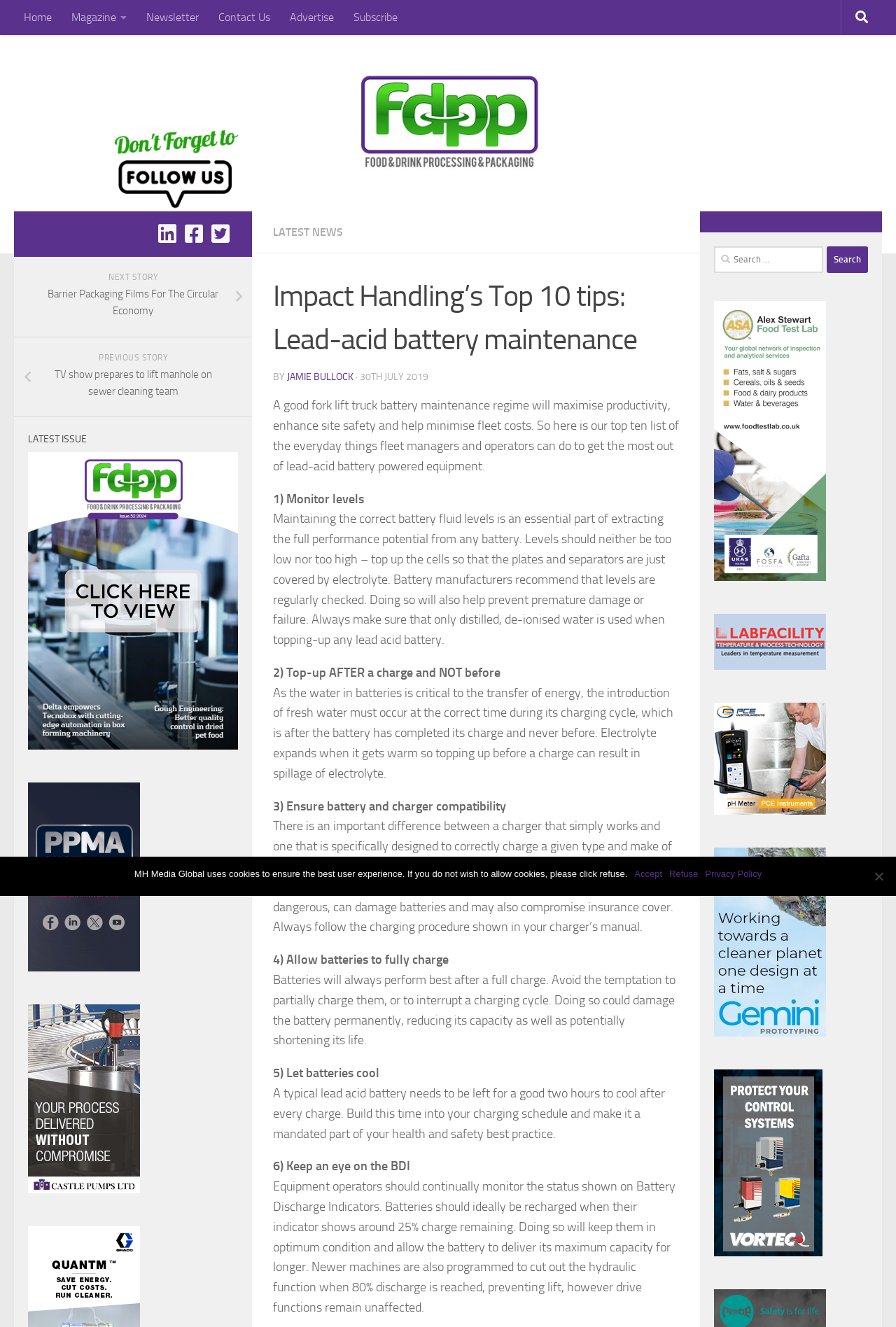Locate the bounding box coordinates of the element that should be clicked to fulfill the instruction: "Read the next story".

[0.016, 0.193, 0.281, 0.254]